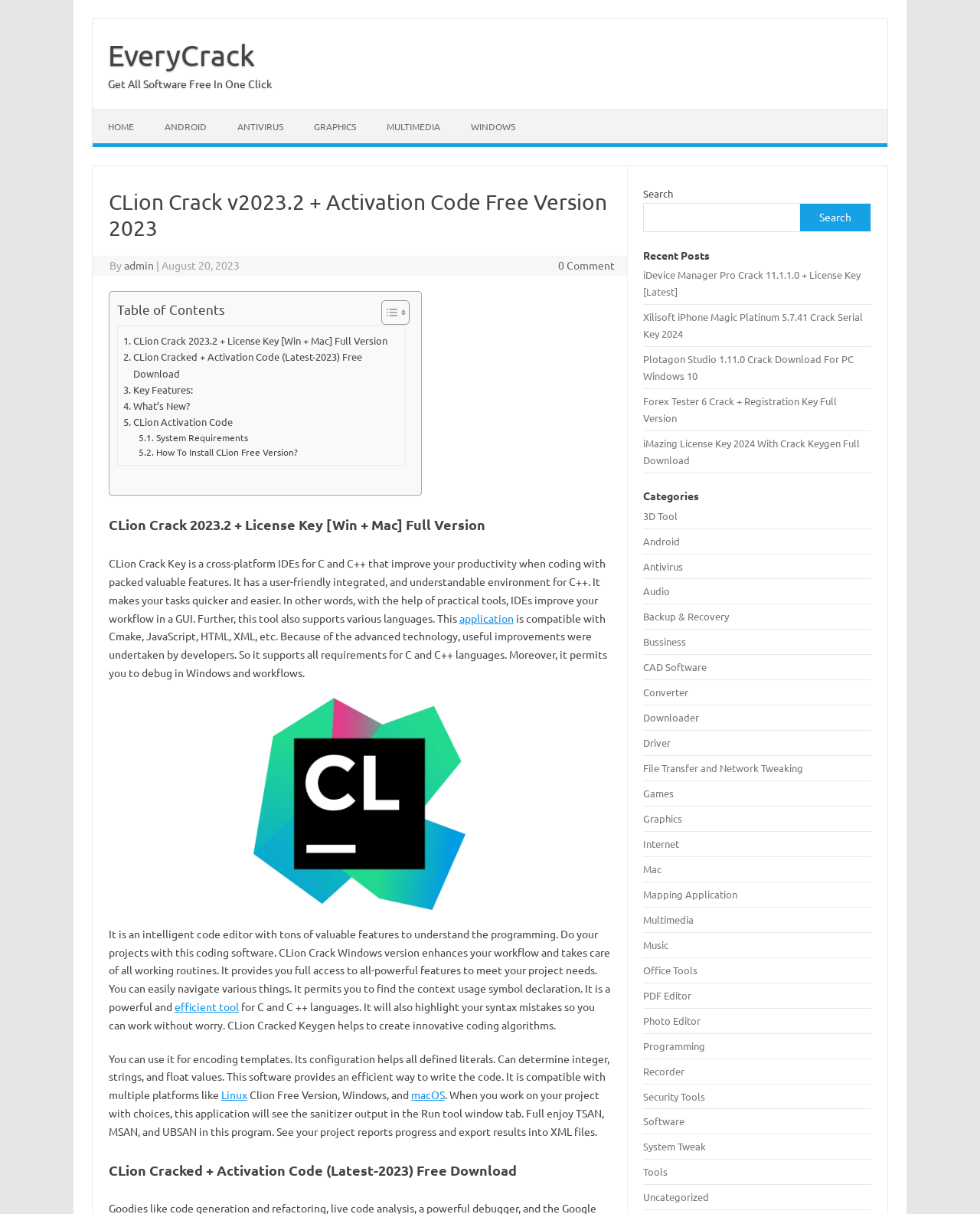Carefully examine the image and provide an in-depth answer to the question: What is the purpose of CLion Crack?

According to the webpage, CLion Crack is a tool that improves productivity when coding with packed valuable features, making tasks quicker and easier.